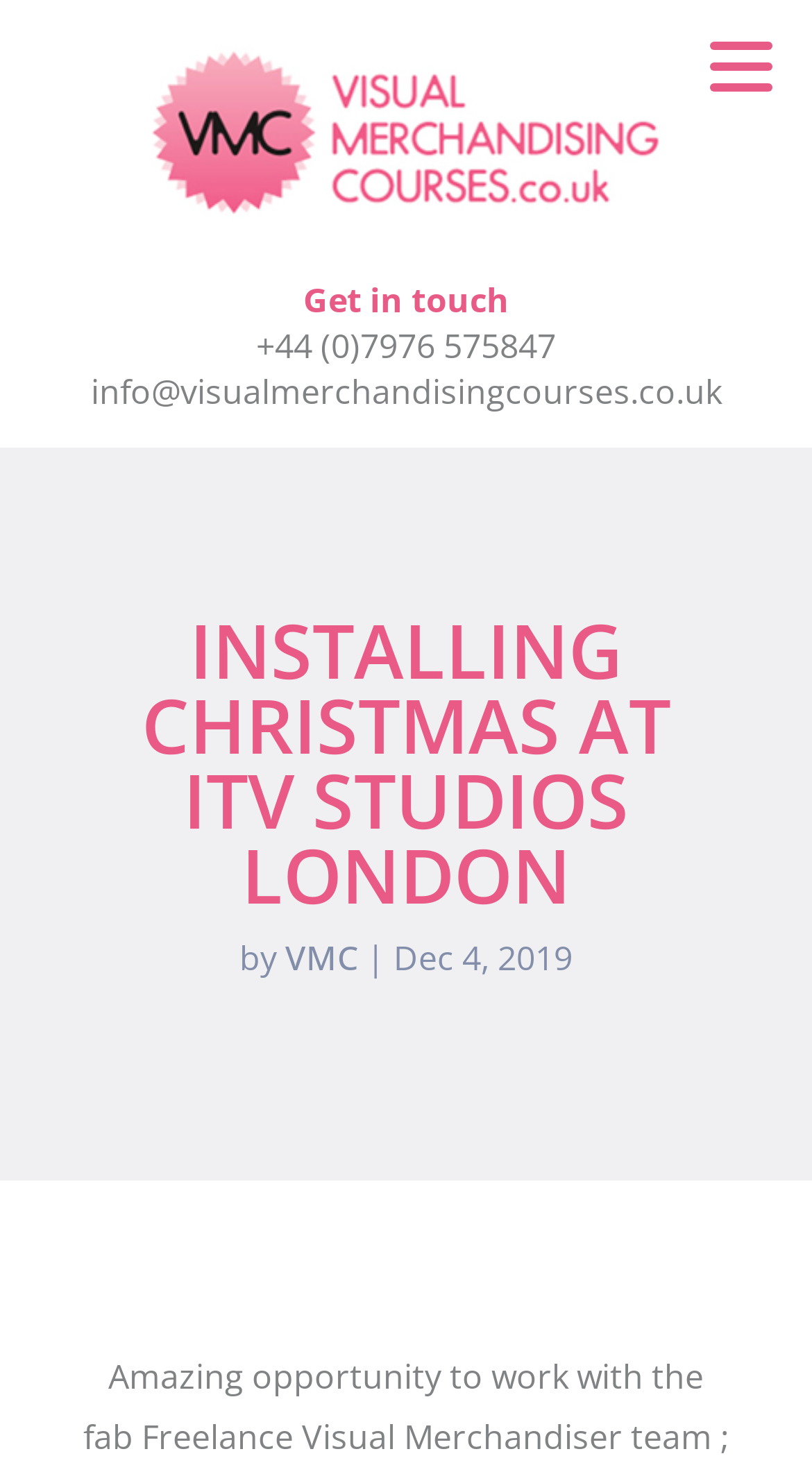From the webpage screenshot, identify the region described by +44 (0)7976 575847. Provide the bounding box coordinates as (top-left x, top-left y, bottom-right x, bottom-right y), with each value being a floating point number between 0 and 1.

[0.315, 0.218, 0.685, 0.249]